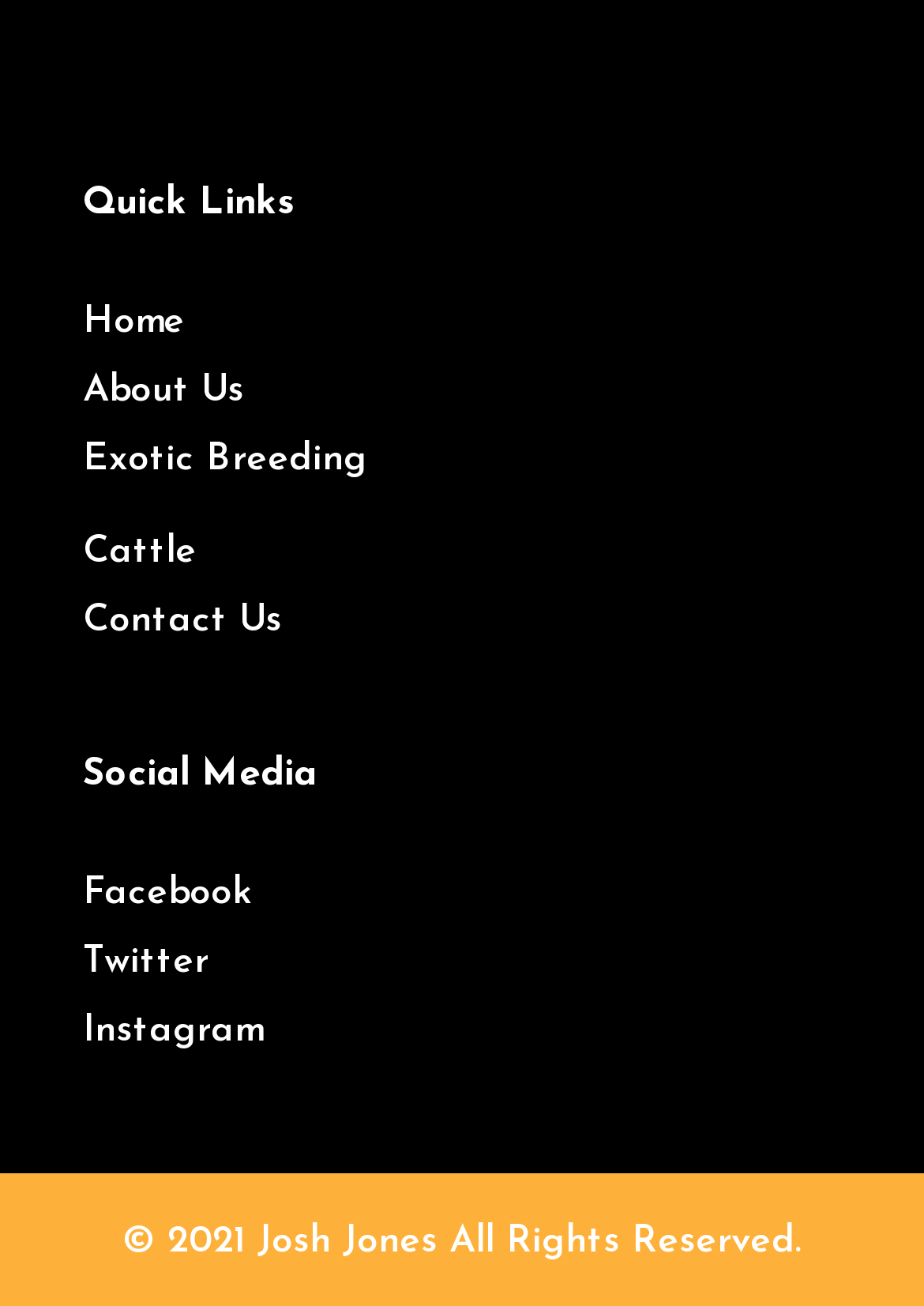What is the last item in the 'Quick Links' section?
Look at the image and answer with only one word or phrase.

Contact Us